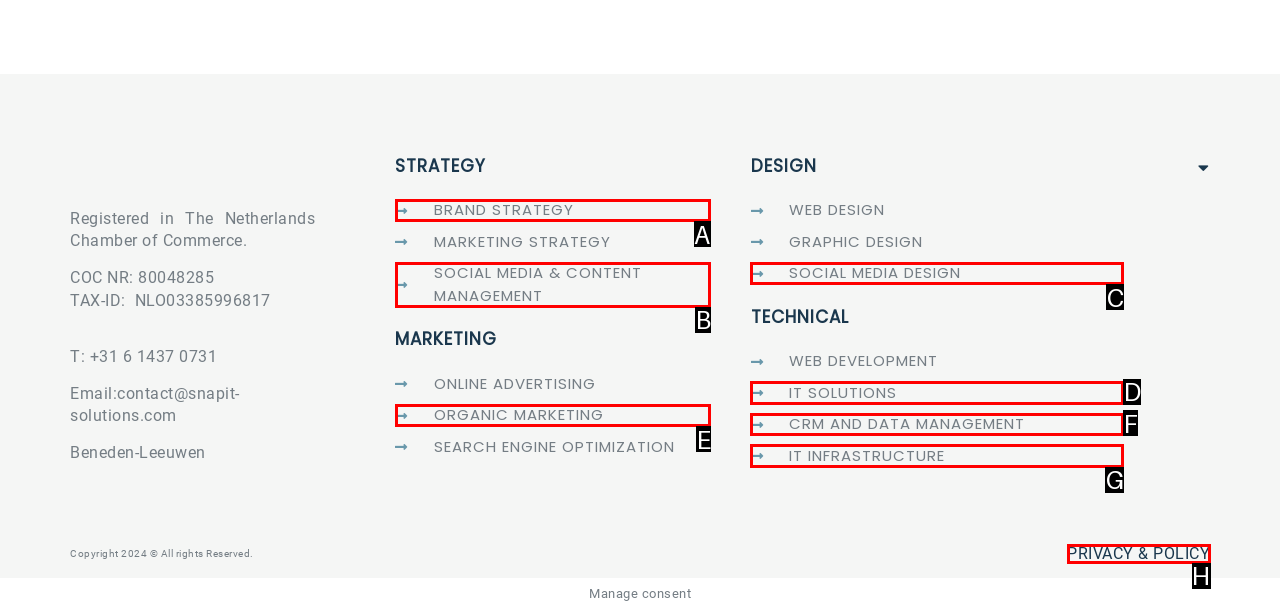Select the appropriate HTML element to click on to finish the task: Click on the 'BRAND STRATEGY' link.
Answer with the letter corresponding to the selected option.

A